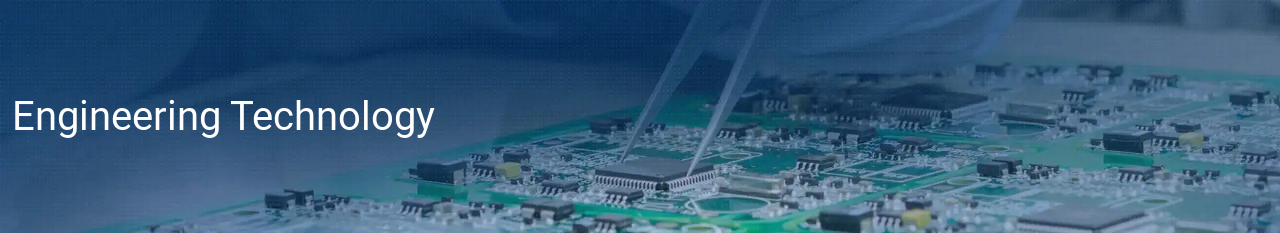What is the color of the PCB's surface?
Please provide a comprehensive answer to the question based on the webpage screenshot.

The vibrant green surface of the board is interspersed with various electronic components, illustrating the complexity of modern electronic design and assembly.